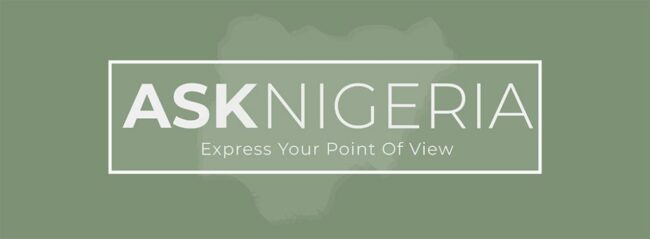What is the purpose of the tagline?
By examining the image, provide a one-word or phrase answer.

inviting engagement and reflection